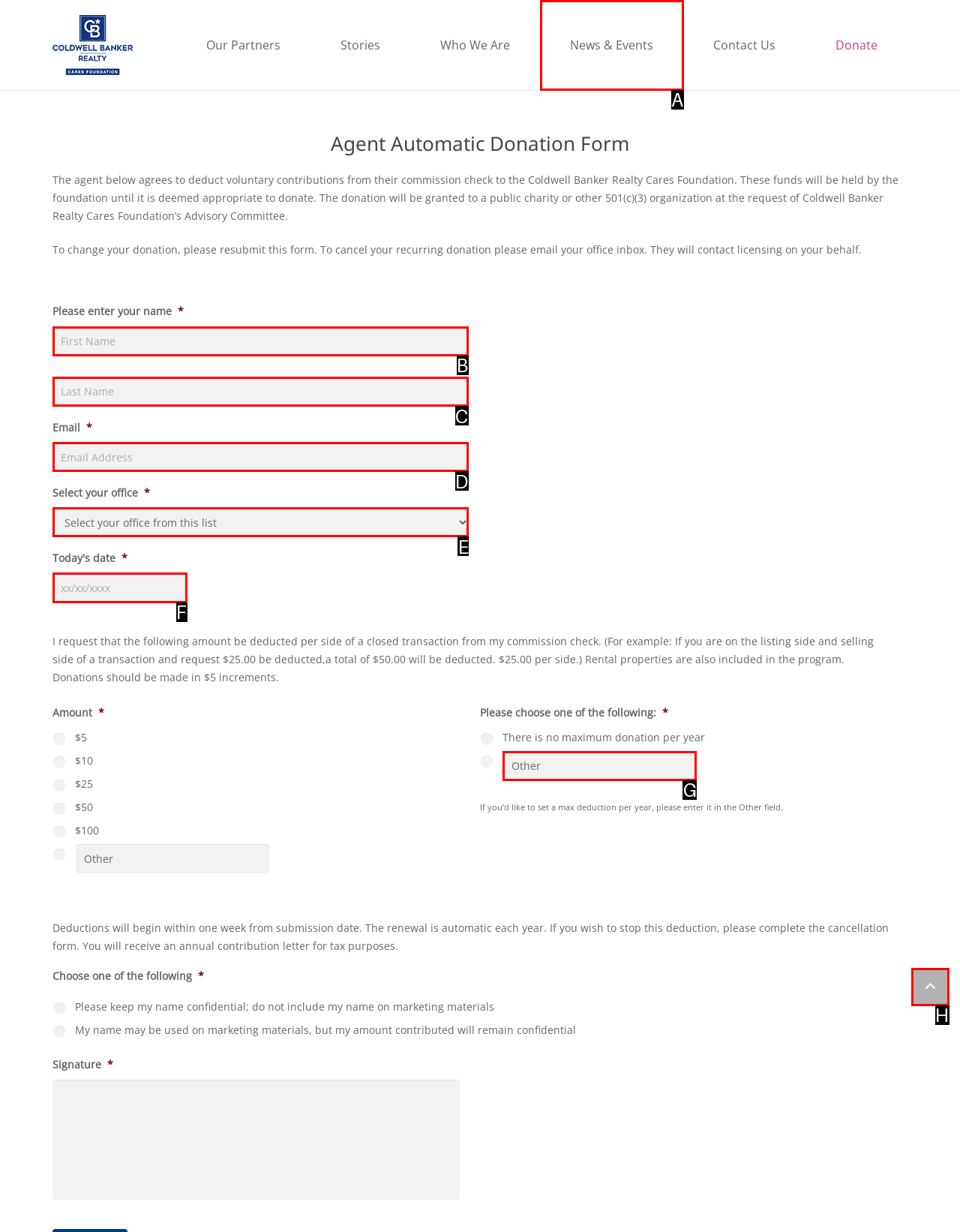Select the option I need to click to accomplish this task: Select your office
Provide the letter of the selected choice from the given options.

E